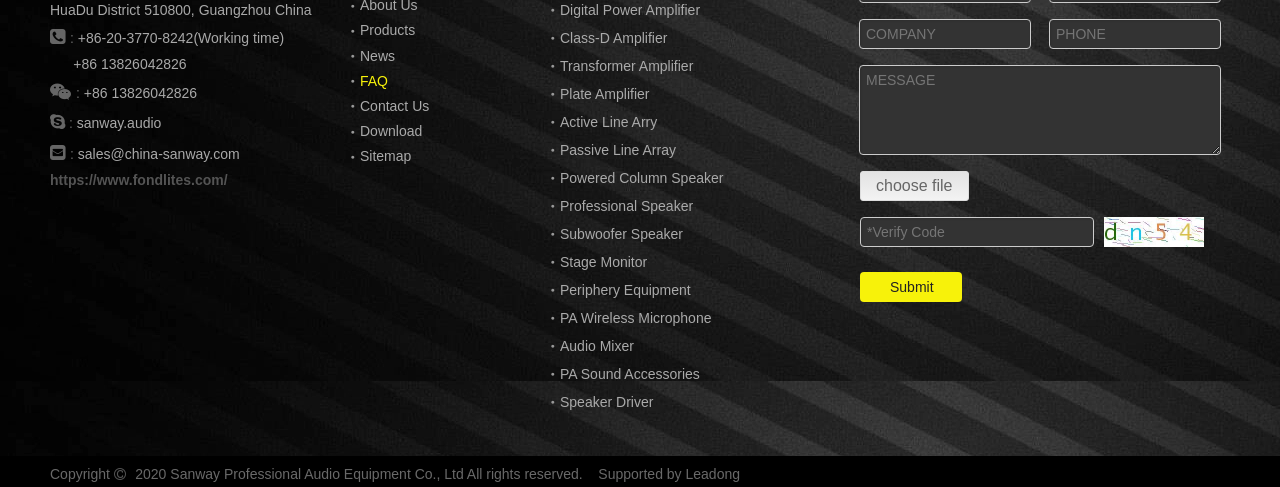Determine the bounding box coordinates for the clickable element required to fulfill the instruction: "Enter company name in the 'COMPANY' field". Provide the coordinates as four float numbers between 0 and 1, i.e., [left, top, right, bottom].

[0.671, 0.039, 0.805, 0.101]